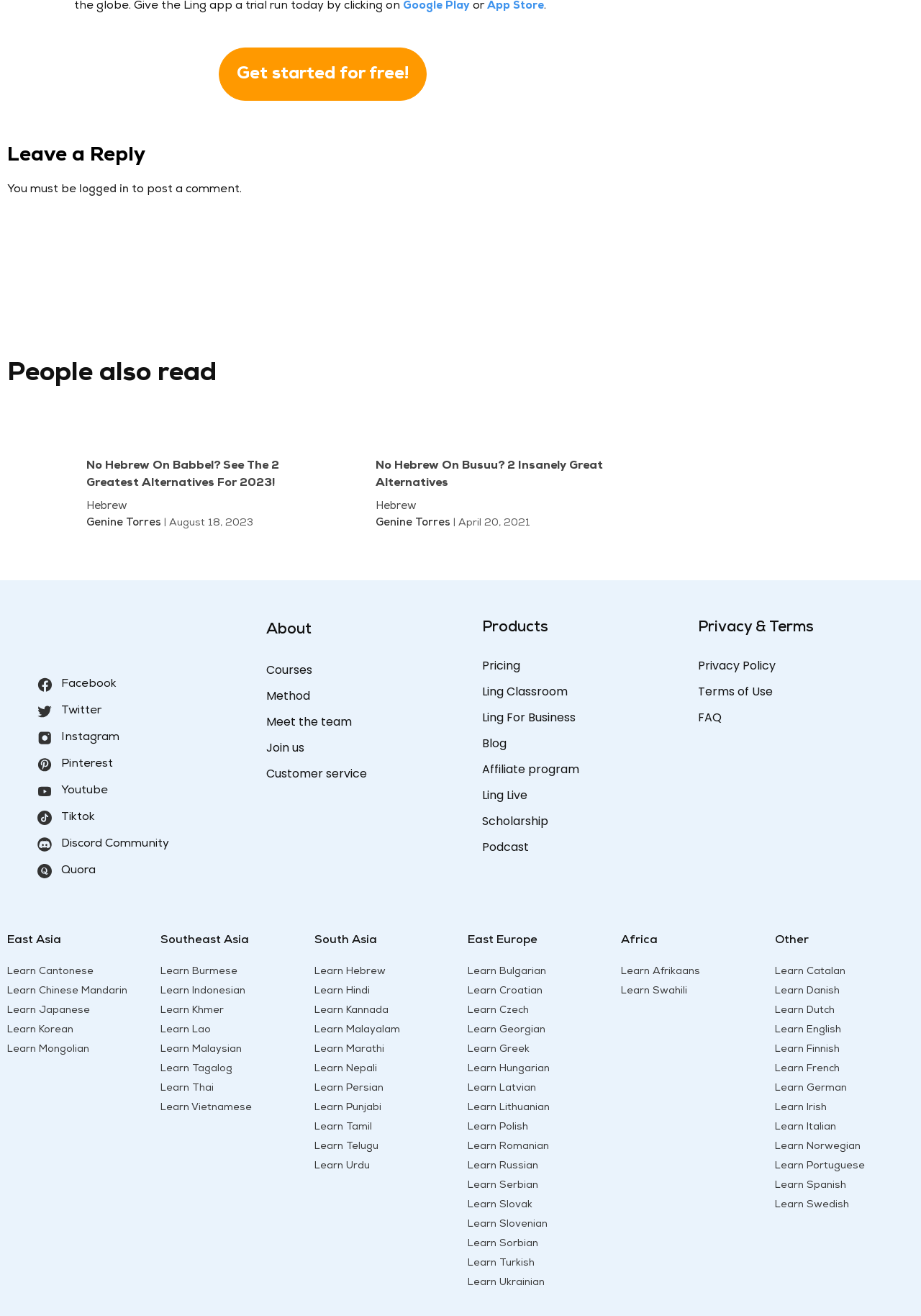Please identify the bounding box coordinates for the region that you need to click to follow this instruction: "Click on 'Facebook'".

[0.039, 0.514, 0.258, 0.527]